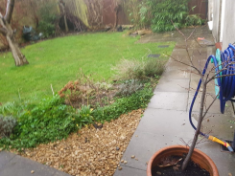Please give a succinct answer to the question in one word or phrase:
What is the purpose of the drainage system?

Sustainability